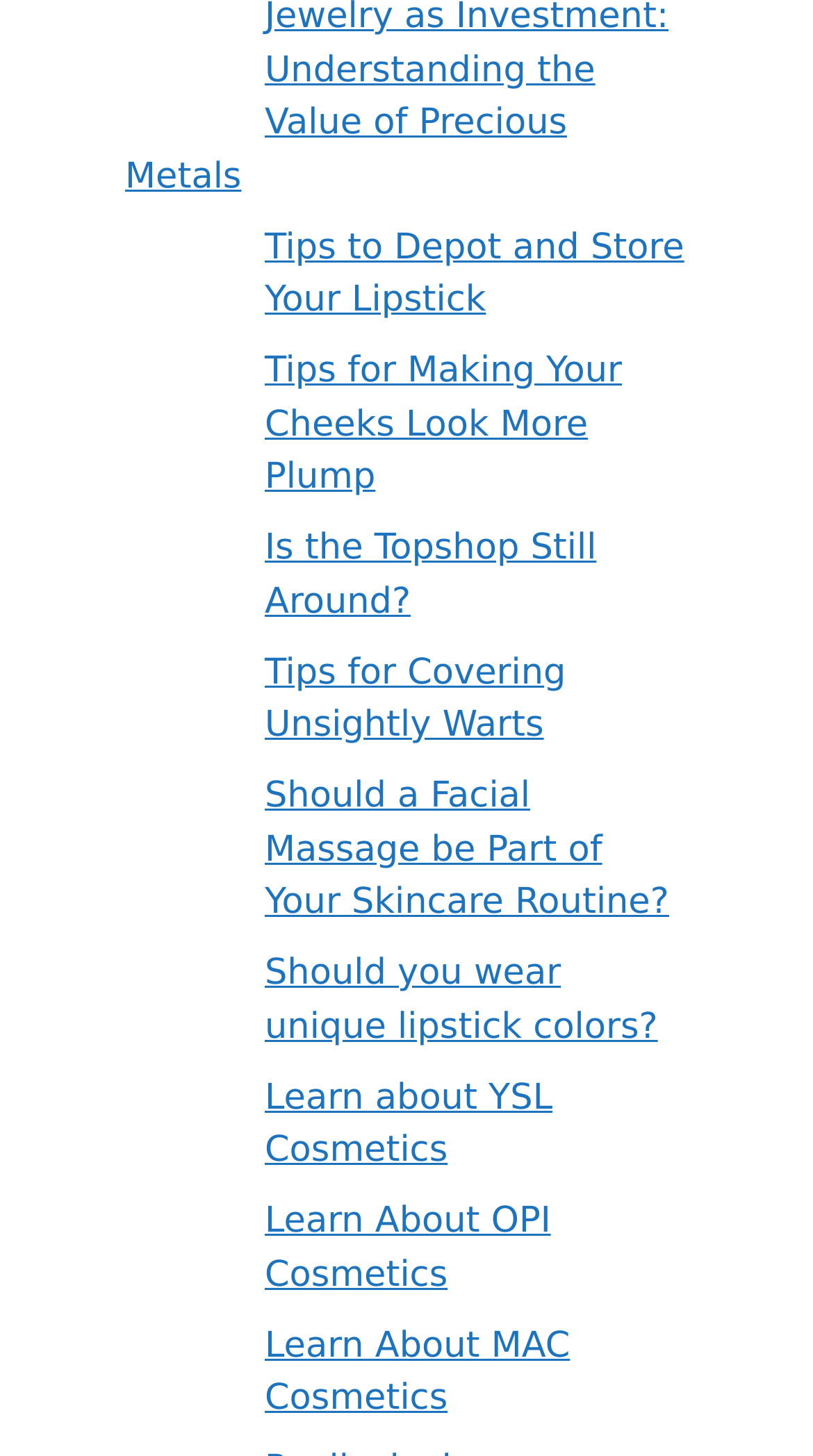How many links are related to specific cosmetic brands?
Refer to the image and provide a concise answer in one word or phrase.

Three